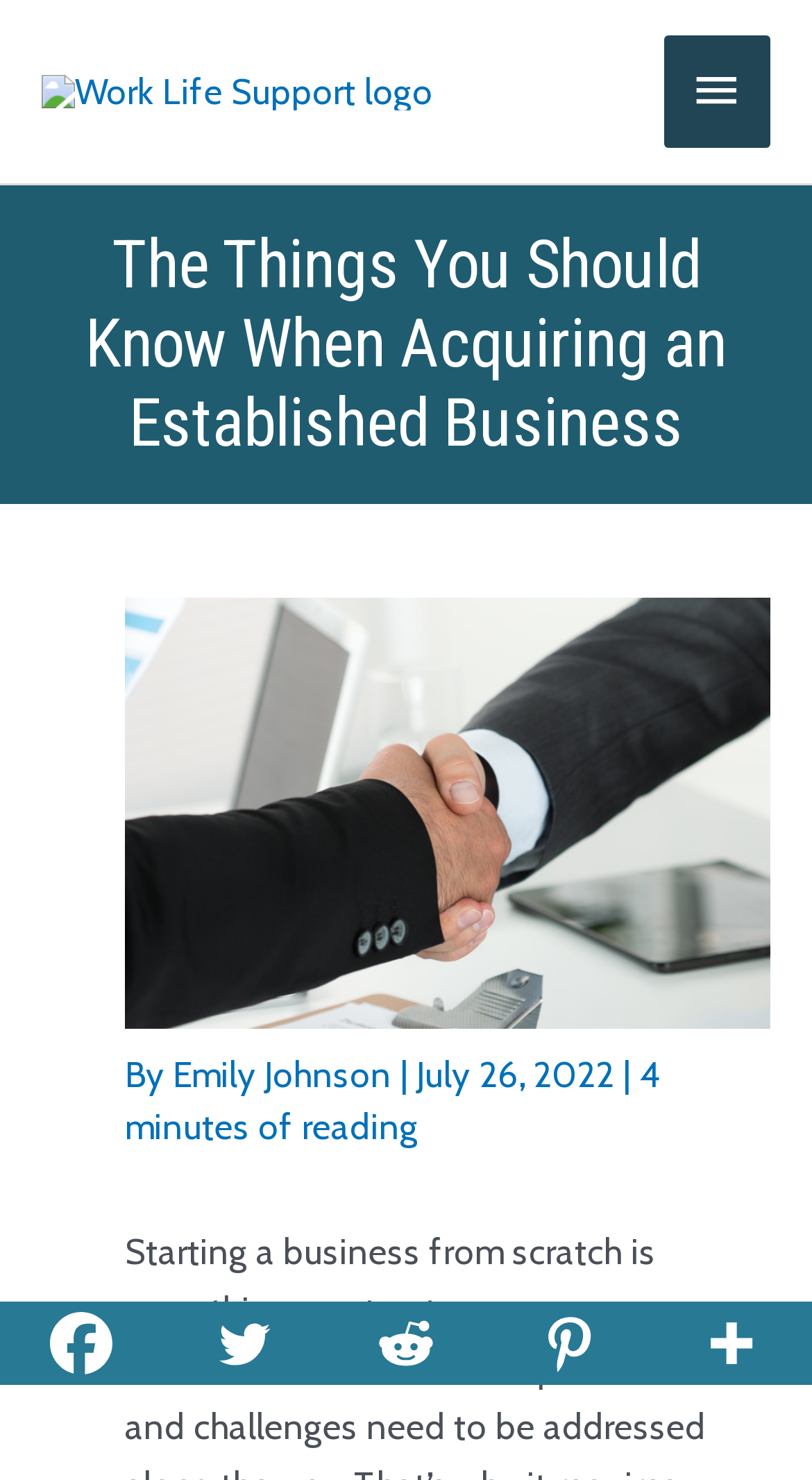Determine the bounding box coordinates for the HTML element described here: "title="More"".

[0.8, 0.879, 1.0, 0.936]